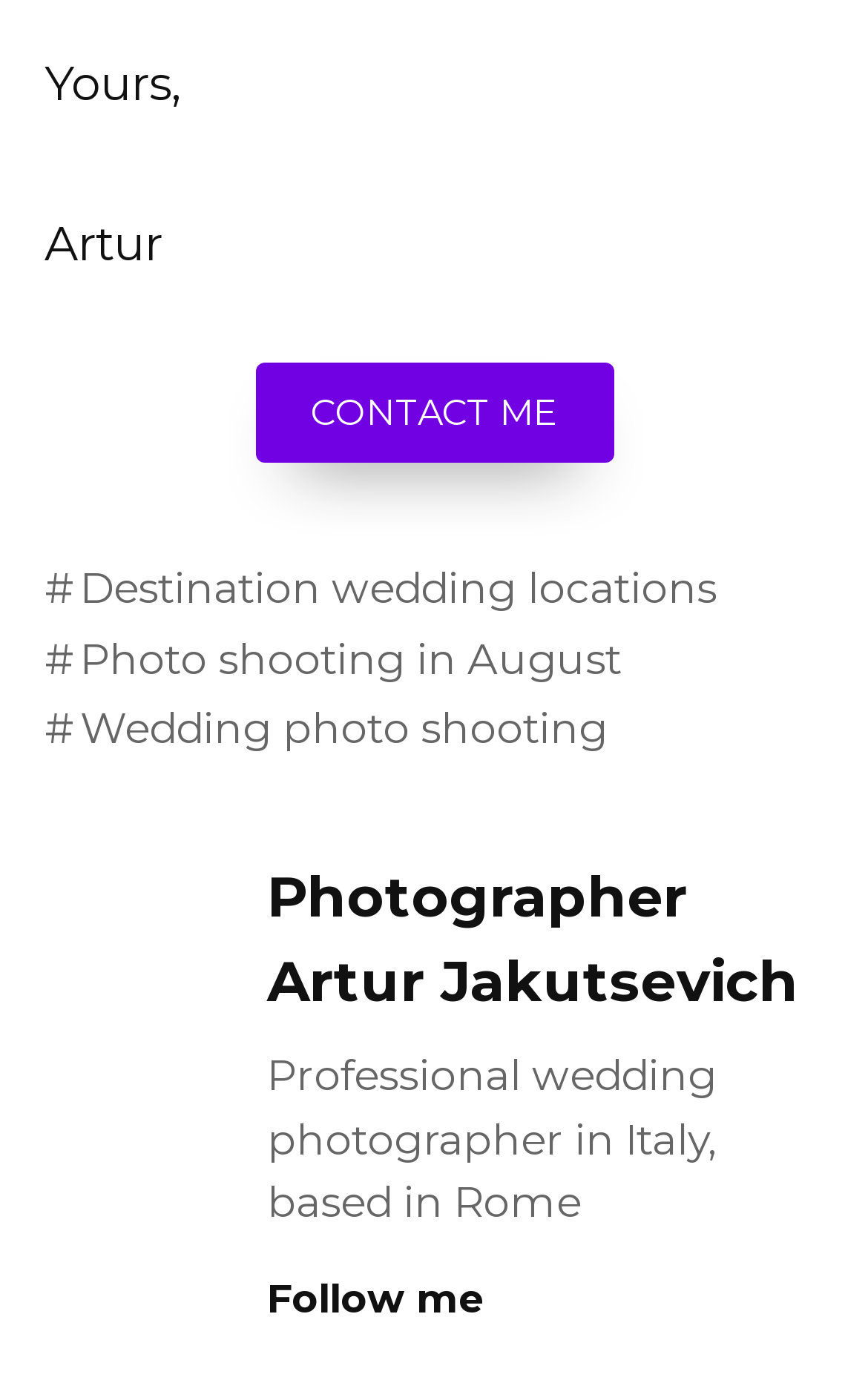Refer to the screenshot and answer the following question in detail:
What is the photographer's name?

The photographer's name can be found in the text 'Photographer Artur Jakutsevich' which is located at the bottom of the page.